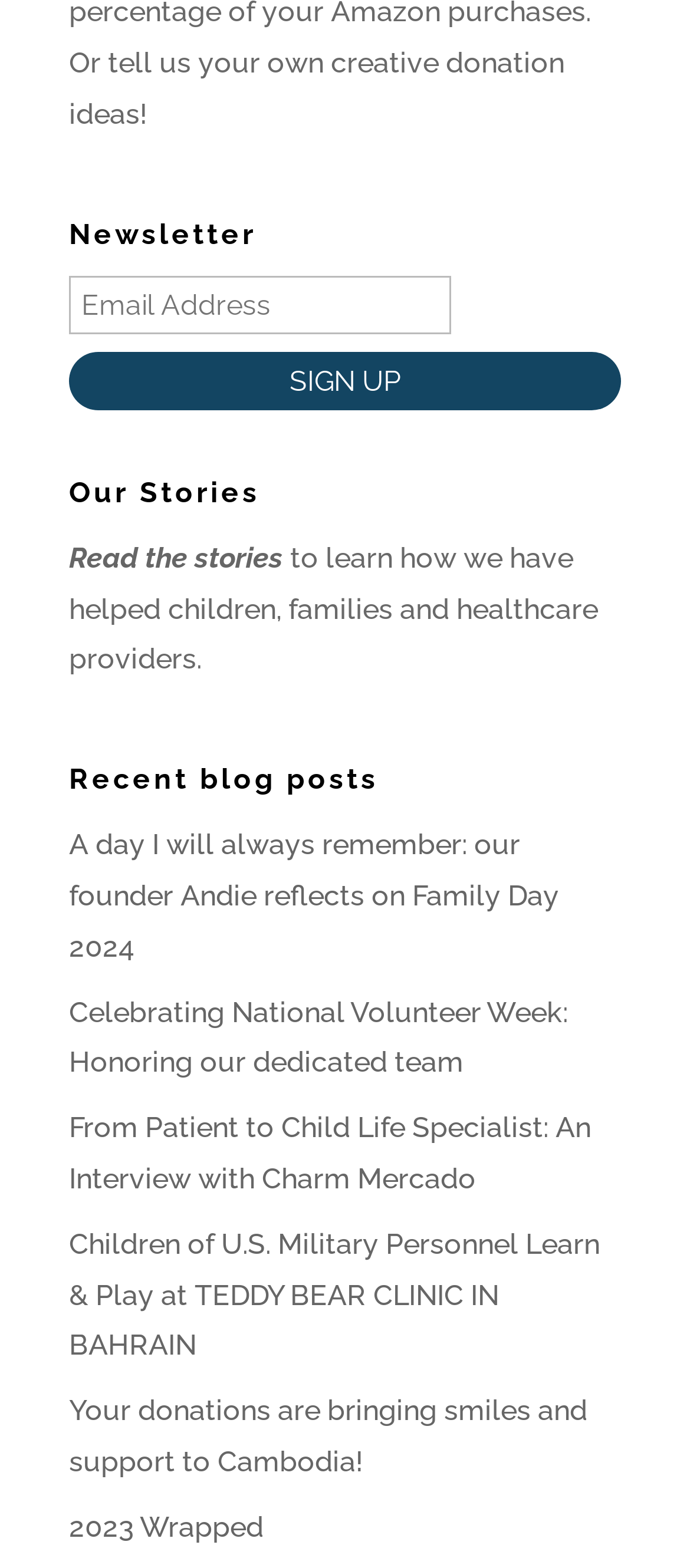Kindly provide the bounding box coordinates of the section you need to click on to fulfill the given instruction: "Read the stories".

[0.1, 0.345, 0.41, 0.366]